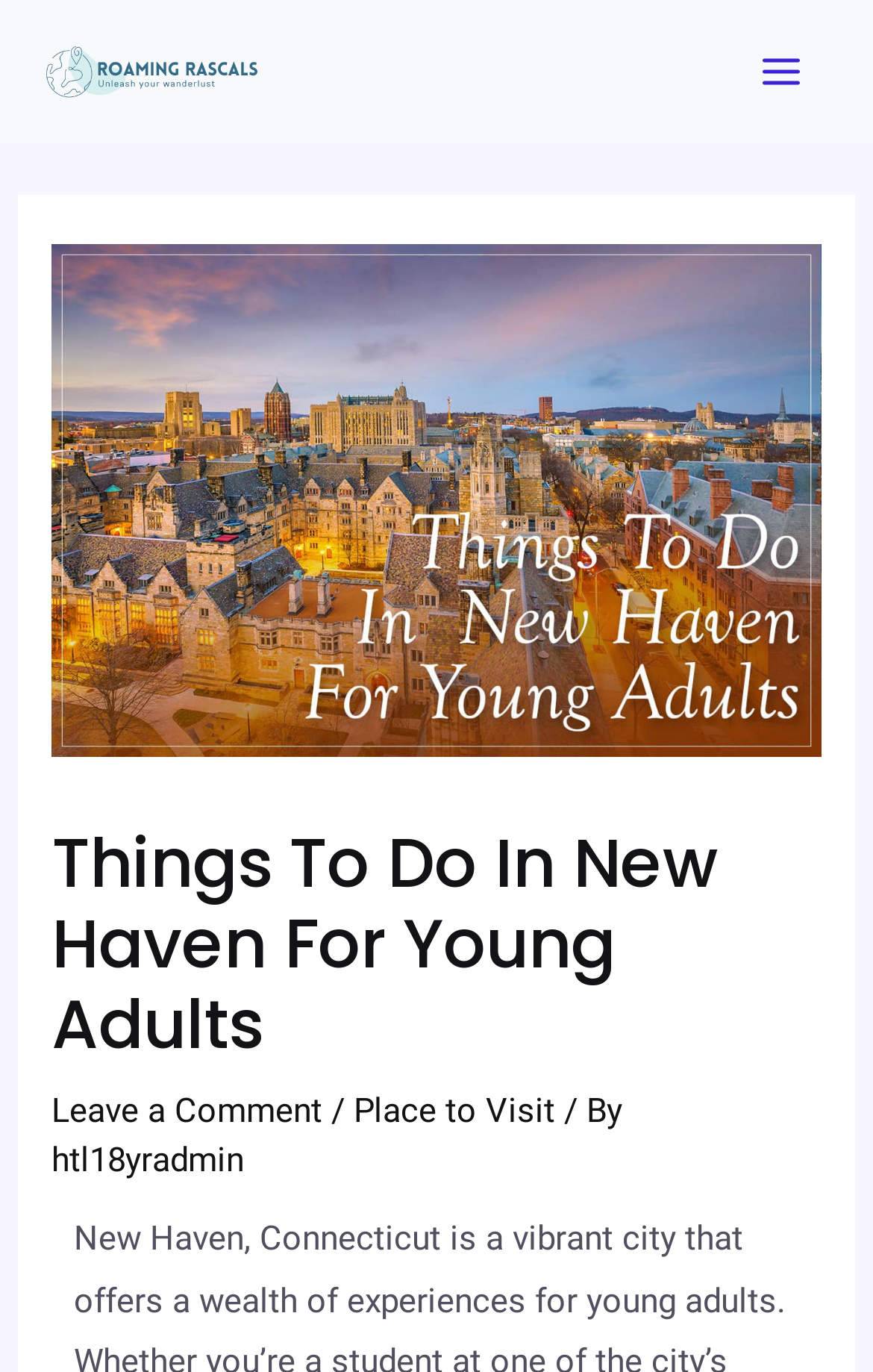What is the position of the 'Place to Visit' link?
Answer the question with as much detail as you can, using the image as a reference.

By comparing the y1 and y2 coordinates of the elements, I determined that the 'Place to Visit' link is located below the main heading element, which has a larger y1 value.